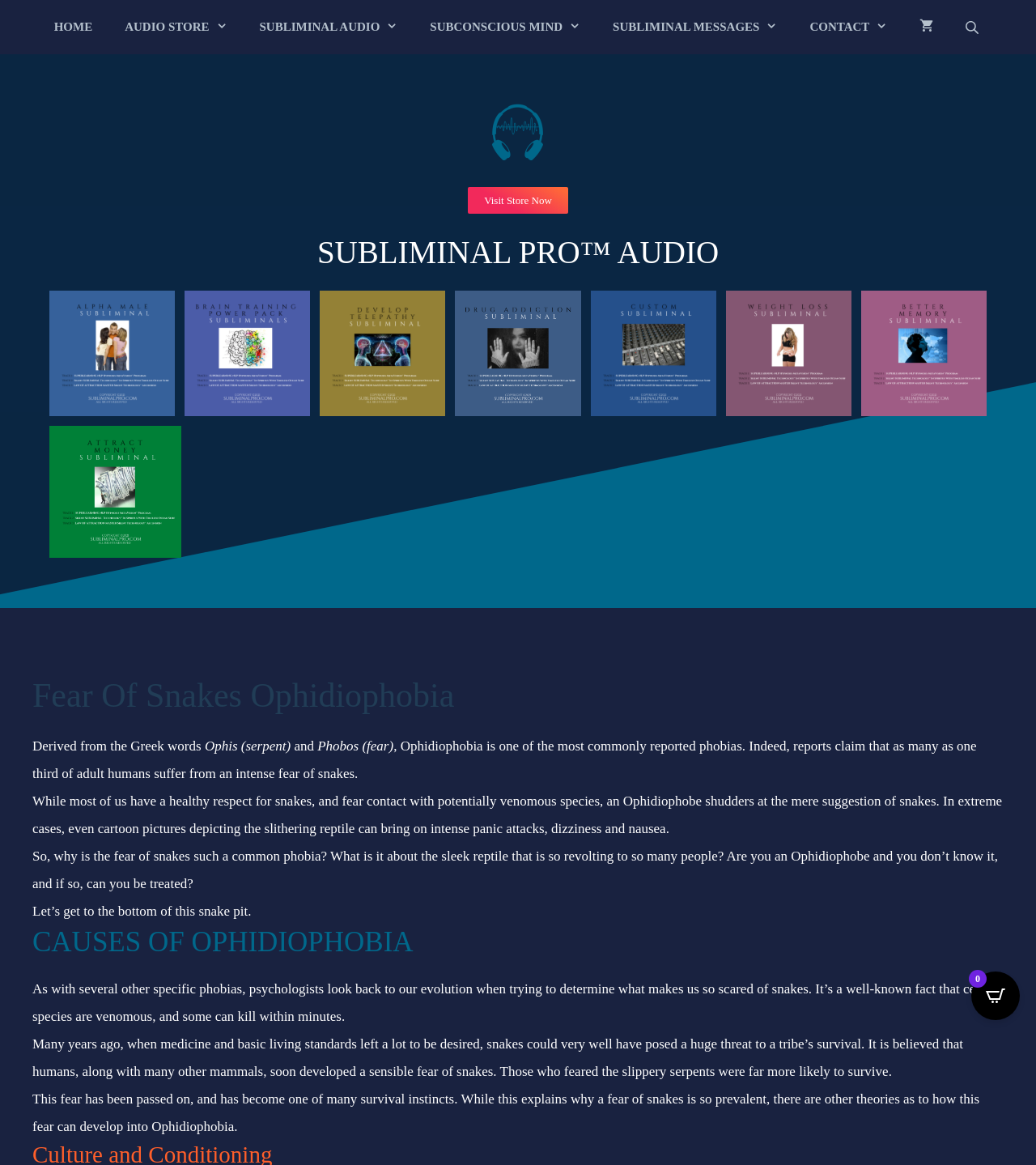What is the name of the image on the webpage?
Provide a detailed answer to the question, using the image to inform your response.

I found the answer by looking at the image elements on the webpage, where I saw an image with the filename 'cropped-cropped-headphones-new.png'.